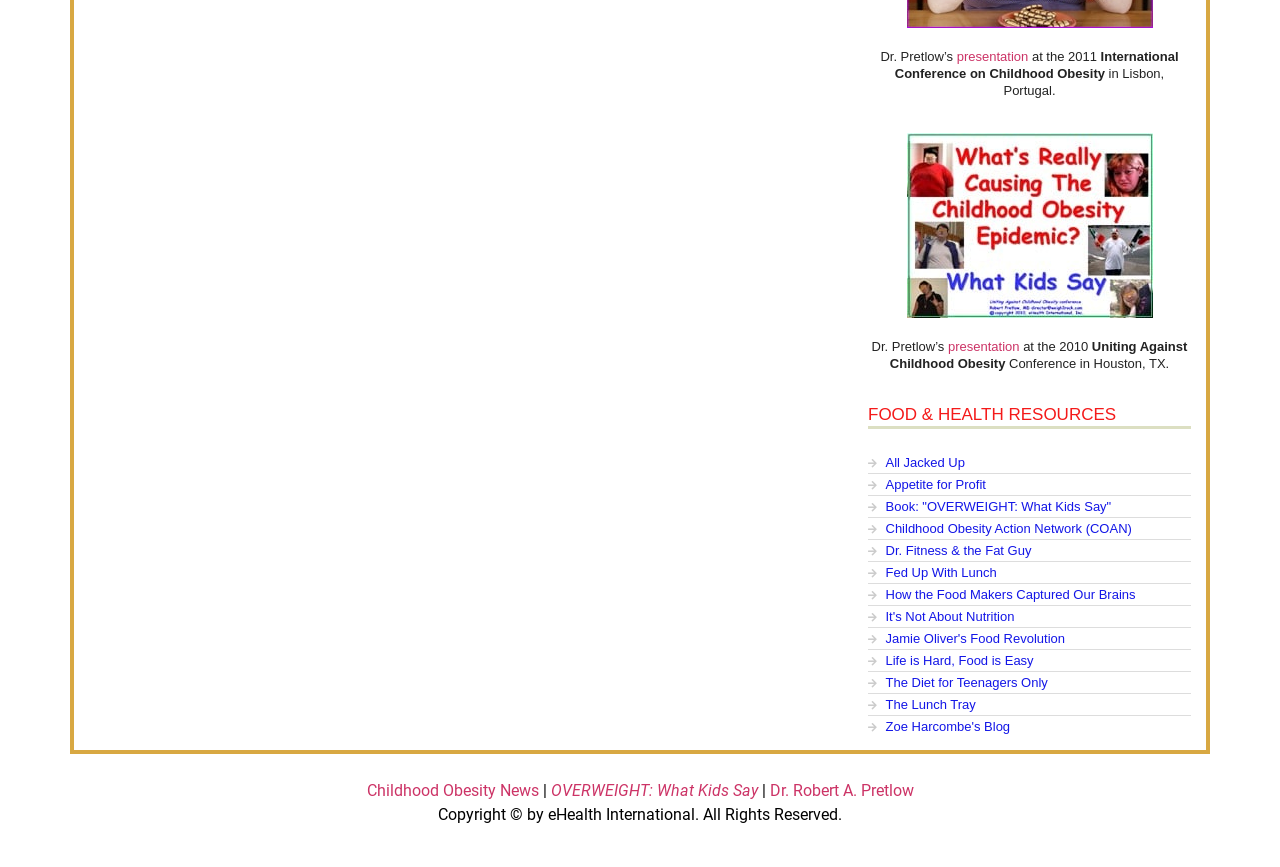Can you specify the bounding box coordinates for the region that should be clicked to fulfill this instruction: "visit Childhood Obesity News".

[0.286, 0.901, 0.421, 0.923]